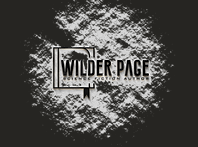What is the design theme of the logo?
Utilize the image to construct a detailed and well-explained answer.

The design of the logo suggests a creative and imaginative theme, which is suitable for an author in the speculative fiction genre, as it likely reflects the tone and style of Wilder Page's writing.